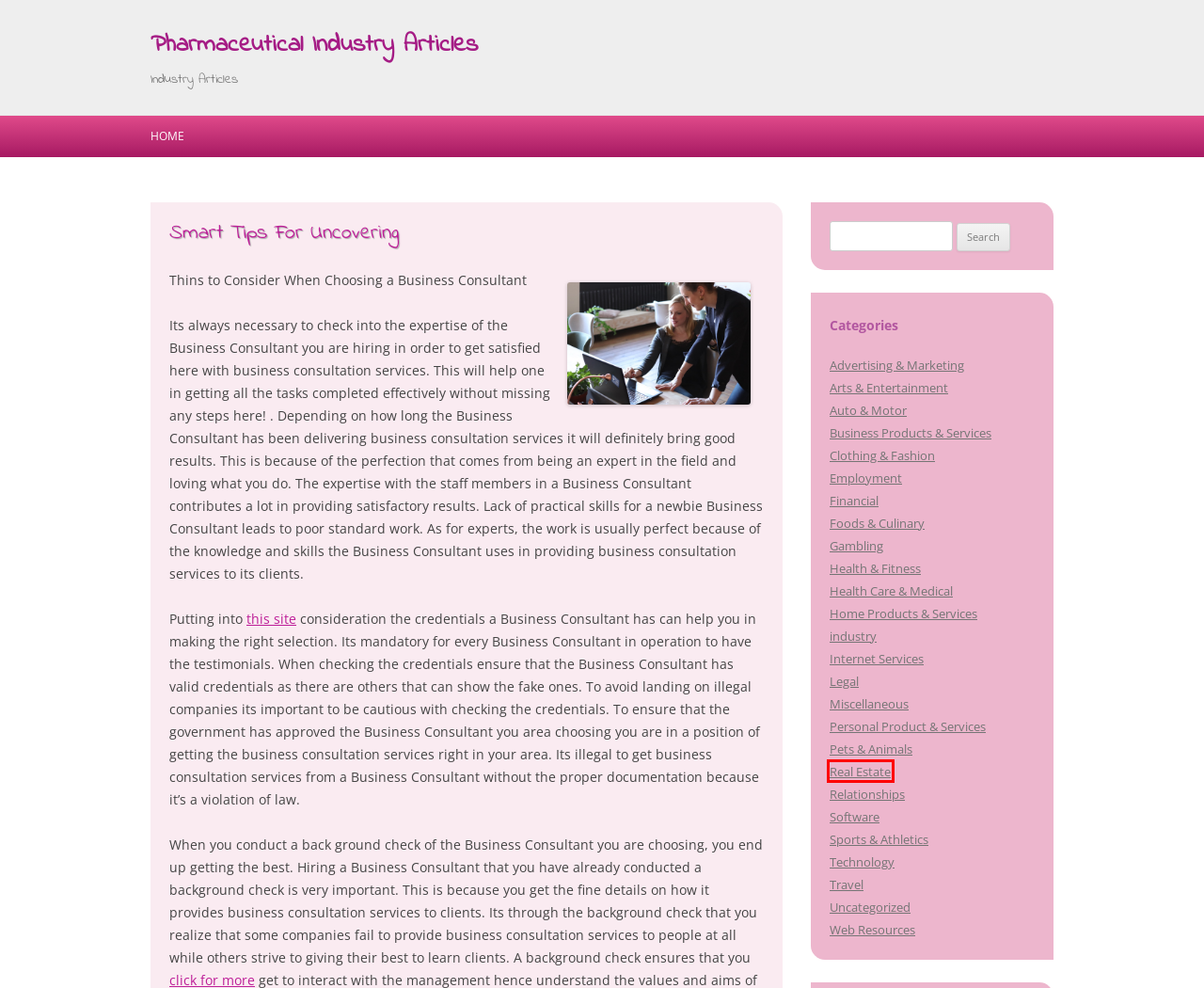A screenshot of a webpage is given with a red bounding box around a UI element. Choose the description that best matches the new webpage shown after clicking the element within the red bounding box. Here are the candidates:
A. Software « Pharmaceutical Industry Articles
B. Auto & Motor « Pharmaceutical Industry Articles
C. Clothing & Fashion « Pharmaceutical Industry Articles
D. Relationships « Pharmaceutical Industry Articles
E. Pharmaceutical Industry Articles « Industry Articles
F. Real Estate « Pharmaceutical Industry Articles
G. Miscellaneous « Pharmaceutical Industry Articles
H. Uncategorized « Pharmaceutical Industry Articles

F